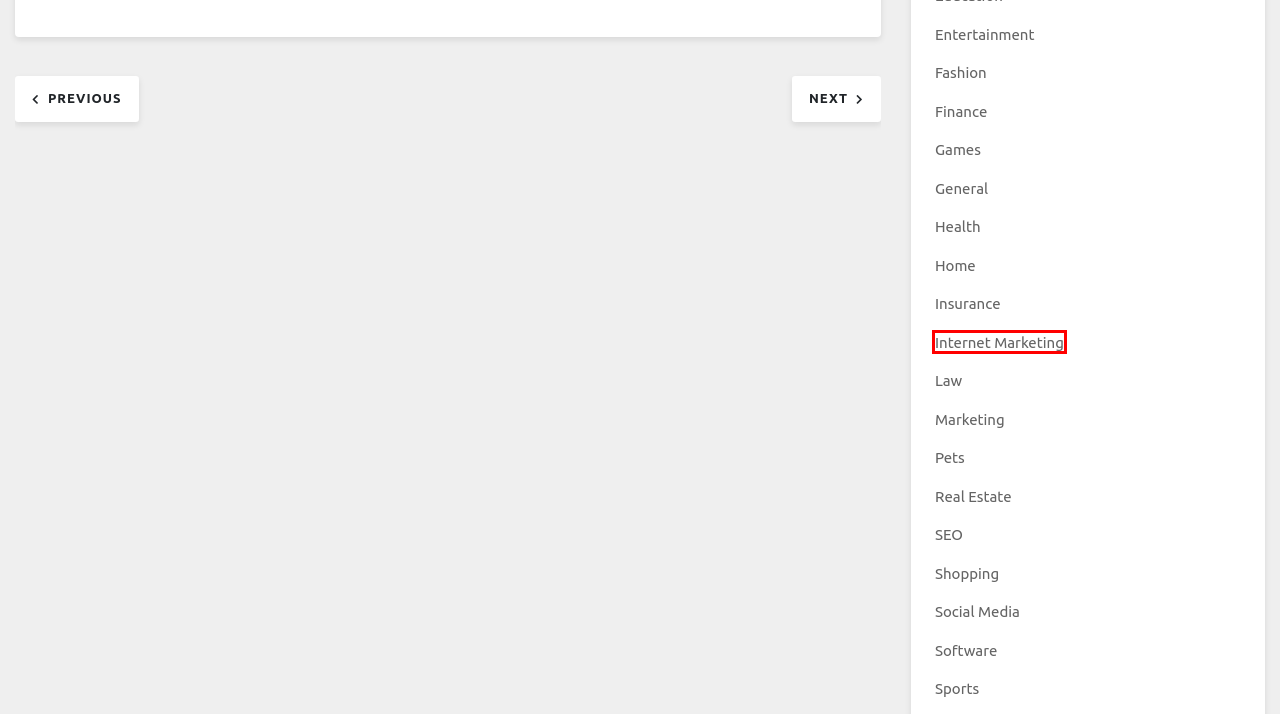Examine the screenshot of the webpage, which includes a red bounding box around an element. Choose the best matching webpage description for the page that will be displayed after clicking the element inside the red bounding box. Here are the candidates:
A. Acne Gels and Lotions – Are They Effective Treatments? – Mac Os X Download
B. Games – Mac Os X Download
C. Internet Marketing – Mac Os X Download
D. SEO – Mac Os X Download
E. Finance – Mac Os X Download
F. Shopping – Mac Os X Download
G. Social Media – Mac Os X Download
H. Entertainment – Mac Os X Download

C